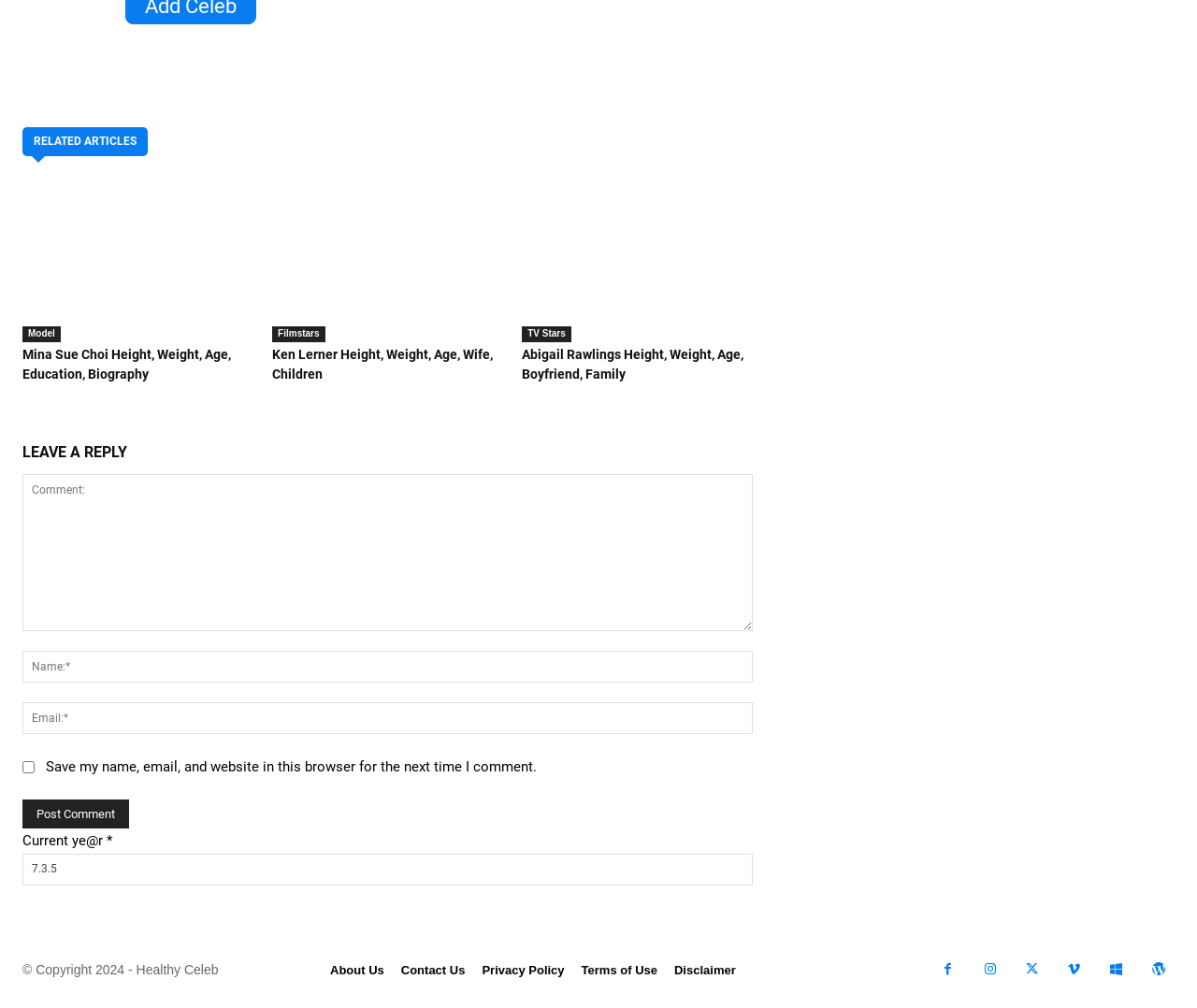Based on the element description TV Stars, identify the bounding box of the UI element in the given webpage screenshot. The coordinates should be in the format (top-left x, top-left y, bottom-right x, bottom-right y) and must be between 0 and 1.

[0.436, 0.324, 0.477, 0.34]